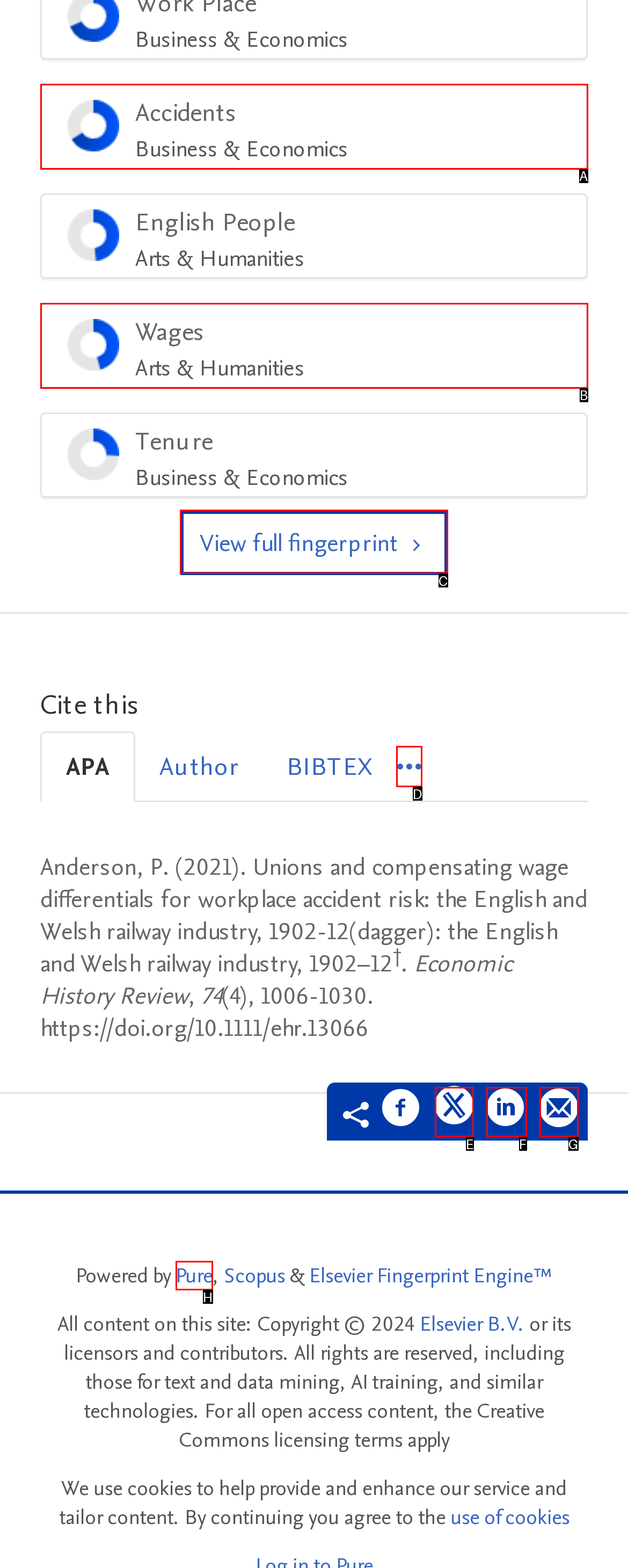Tell me which one HTML element I should click to complete the following task: View full fingerprint Answer with the option's letter from the given choices directly.

C